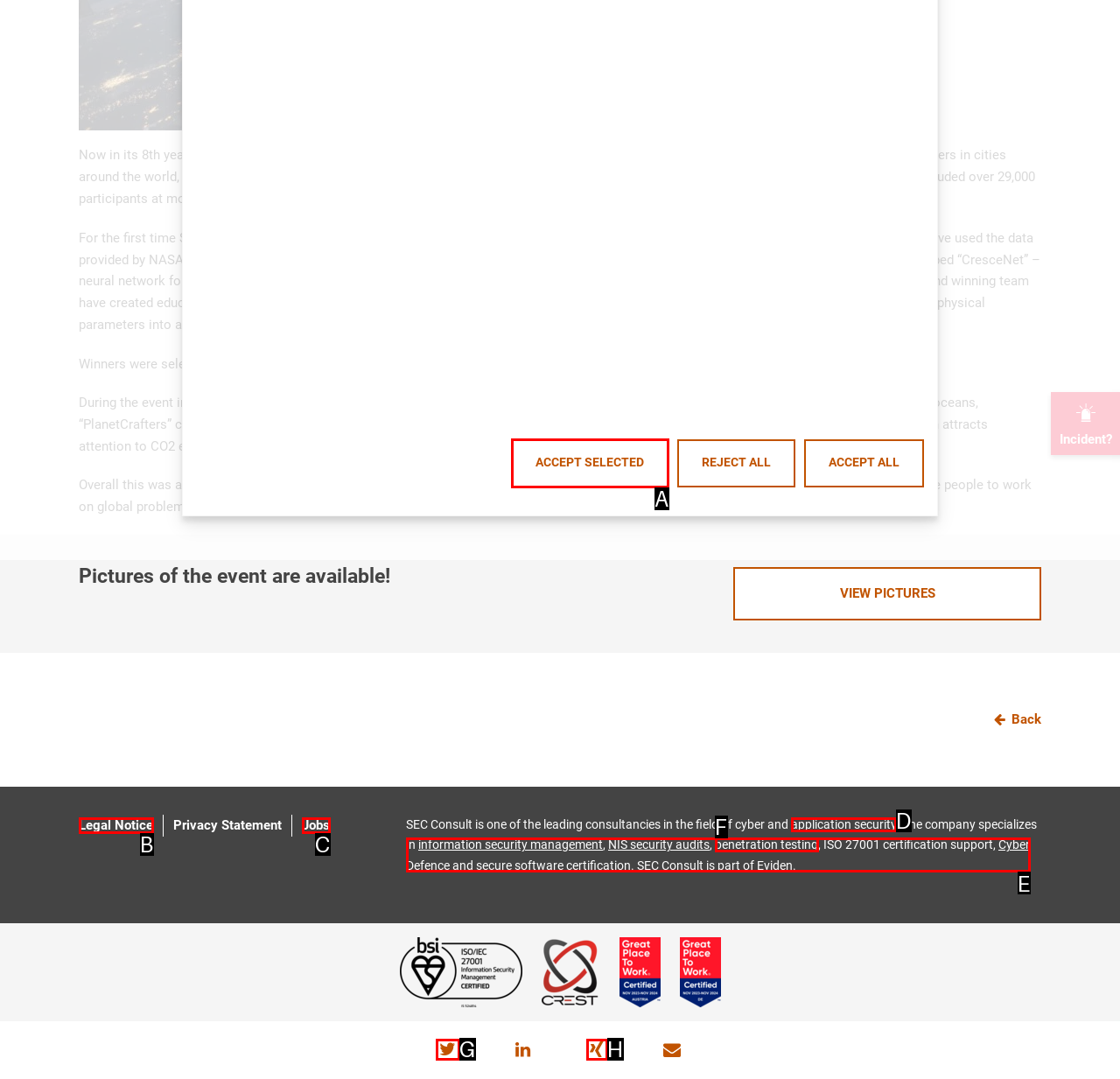Determine the option that aligns with this description: title="Twitter"
Reply with the option's letter directly.

G